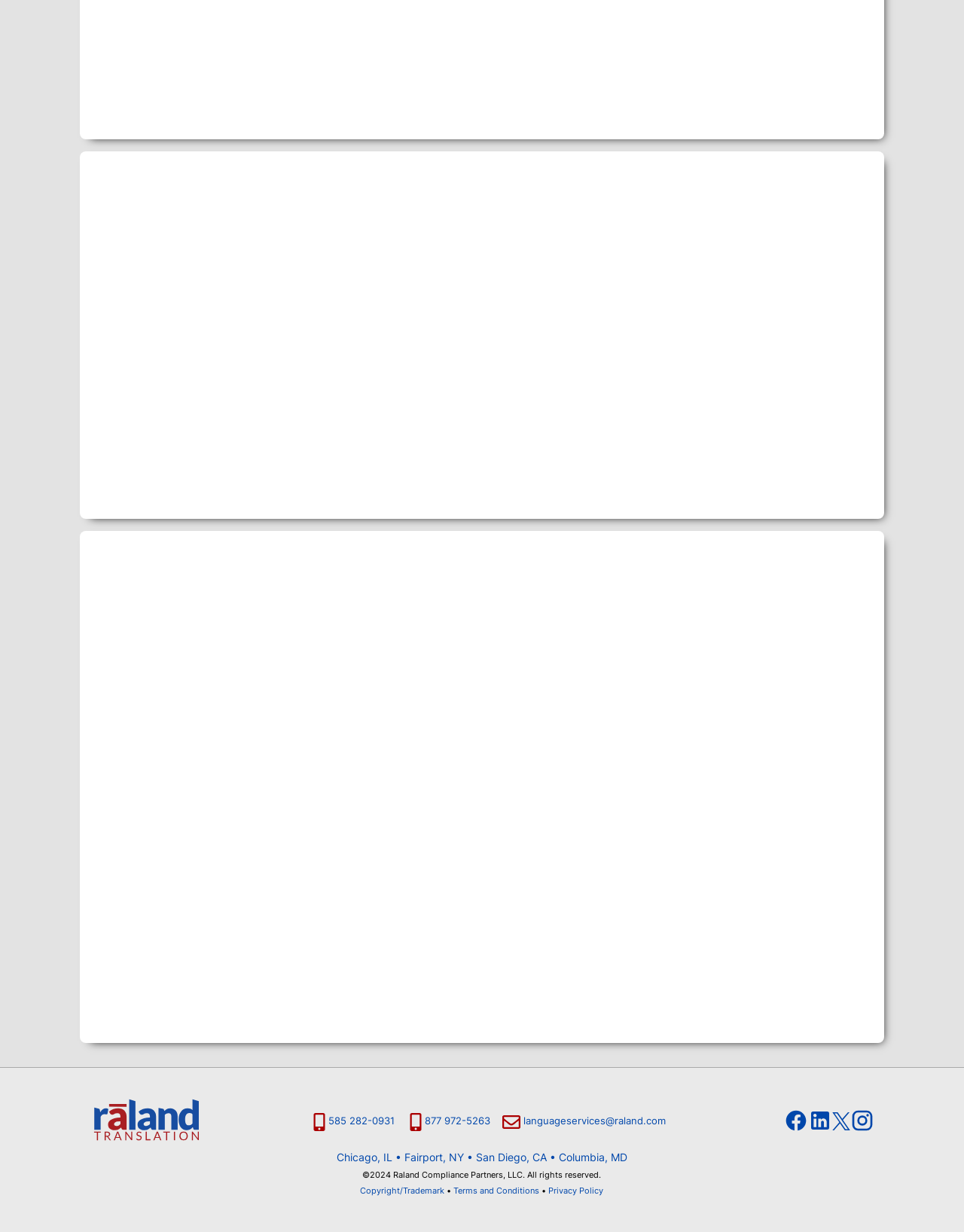Pinpoint the bounding box coordinates of the area that must be clicked to complete this instruction: "Check the Privacy Policy".

[0.569, 0.962, 0.626, 0.971]